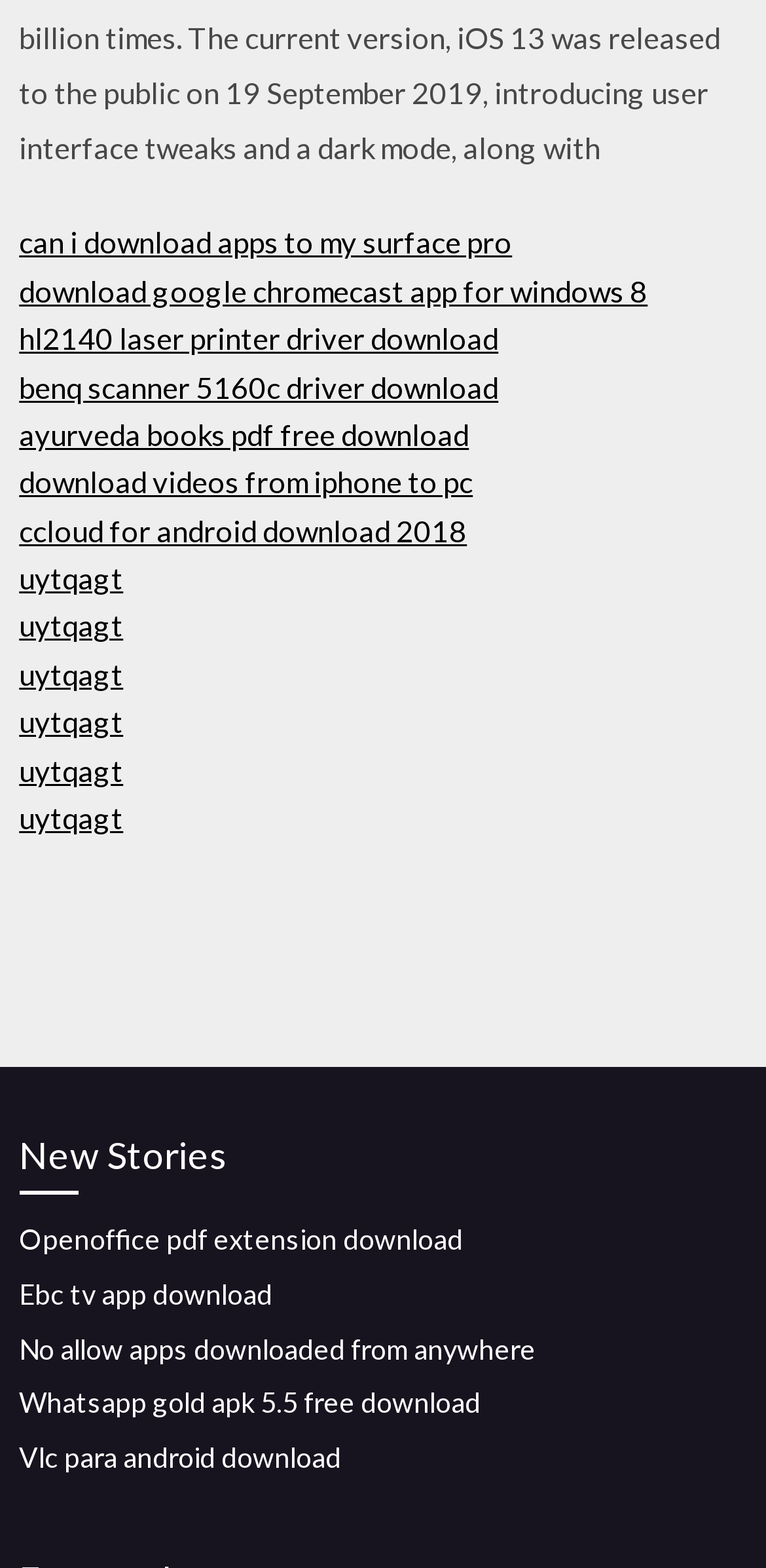Please answer the following question using a single word or phrase: 
What is the category of the link 'Openoffice pdf extension download'?

Software